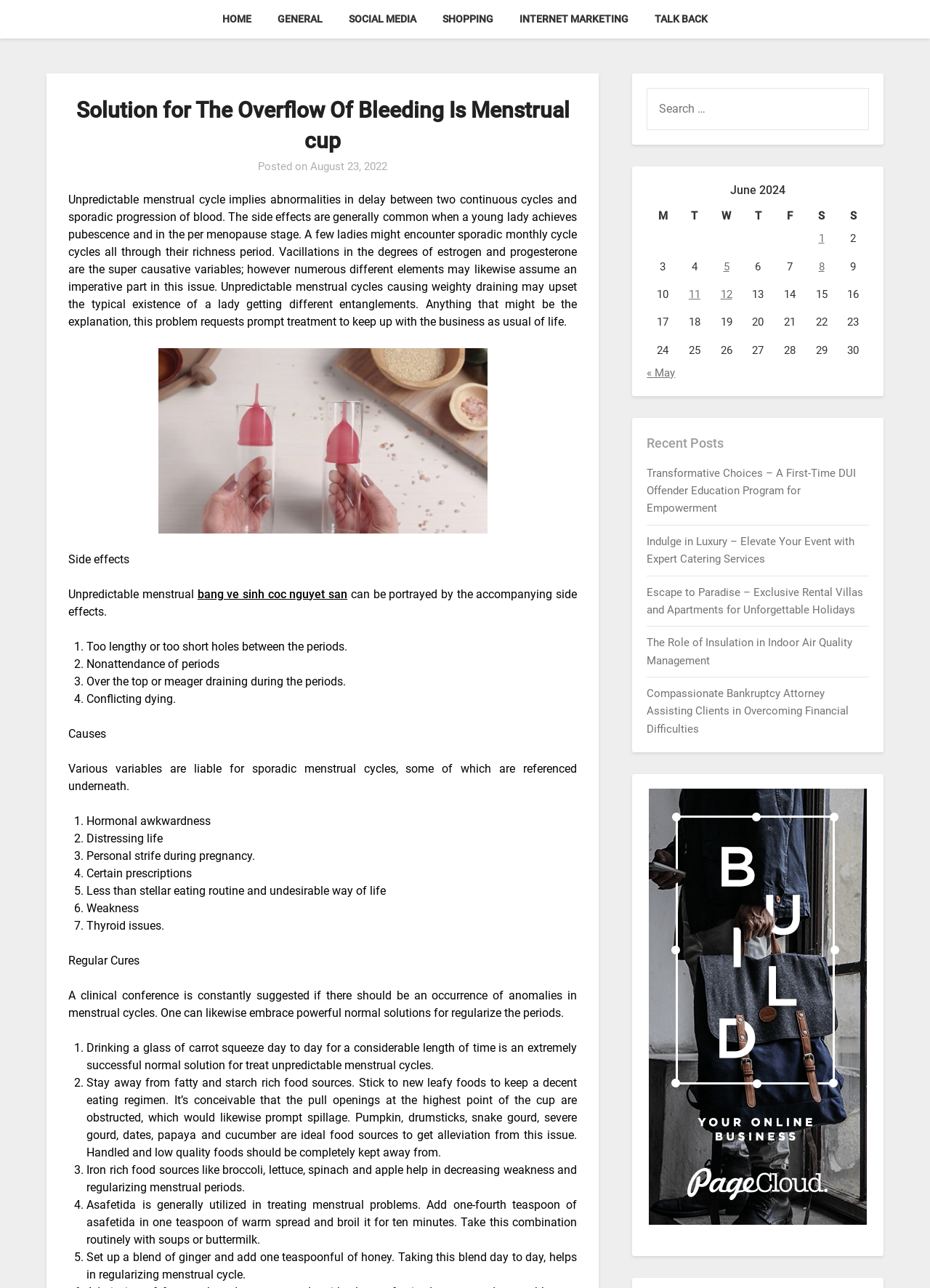Please determine the bounding box coordinates for the UI element described as: "« May".

[0.696, 0.284, 0.726, 0.295]